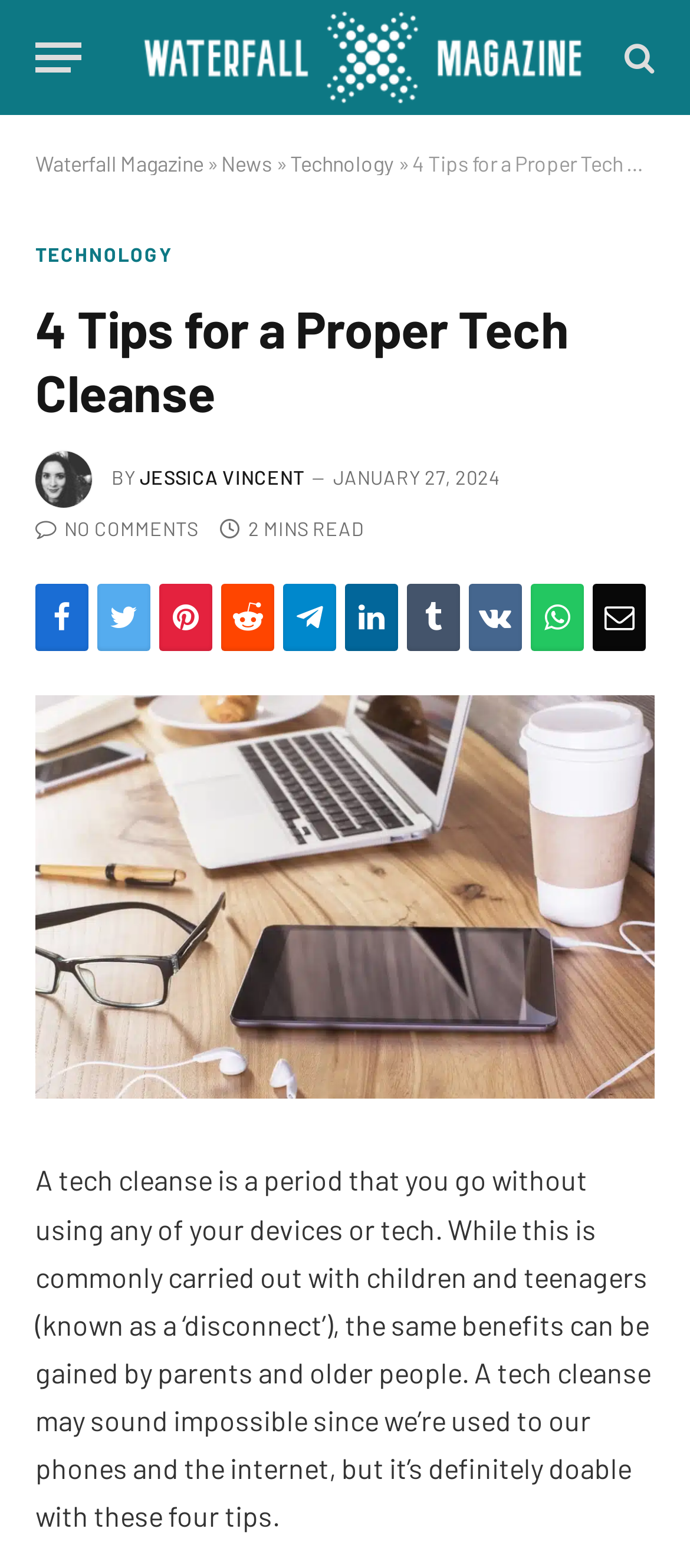What is the date of this article?
Provide a one-word or short-phrase answer based on the image.

JANUARY 27, 2024